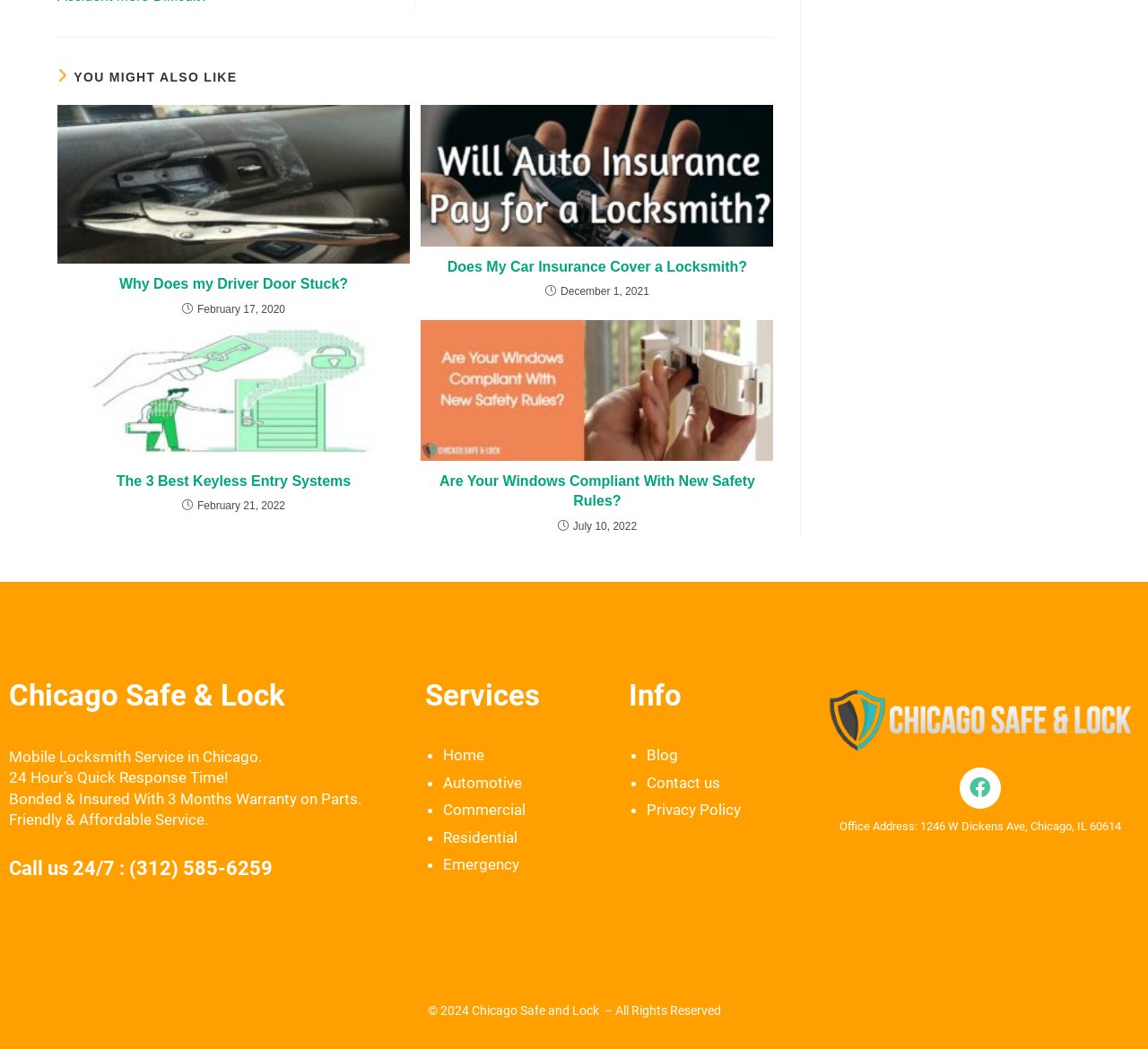Please mark the clickable region by giving the bounding box coordinates needed to complete this instruction: "View the blog".

[0.563, 0.711, 0.591, 0.728]